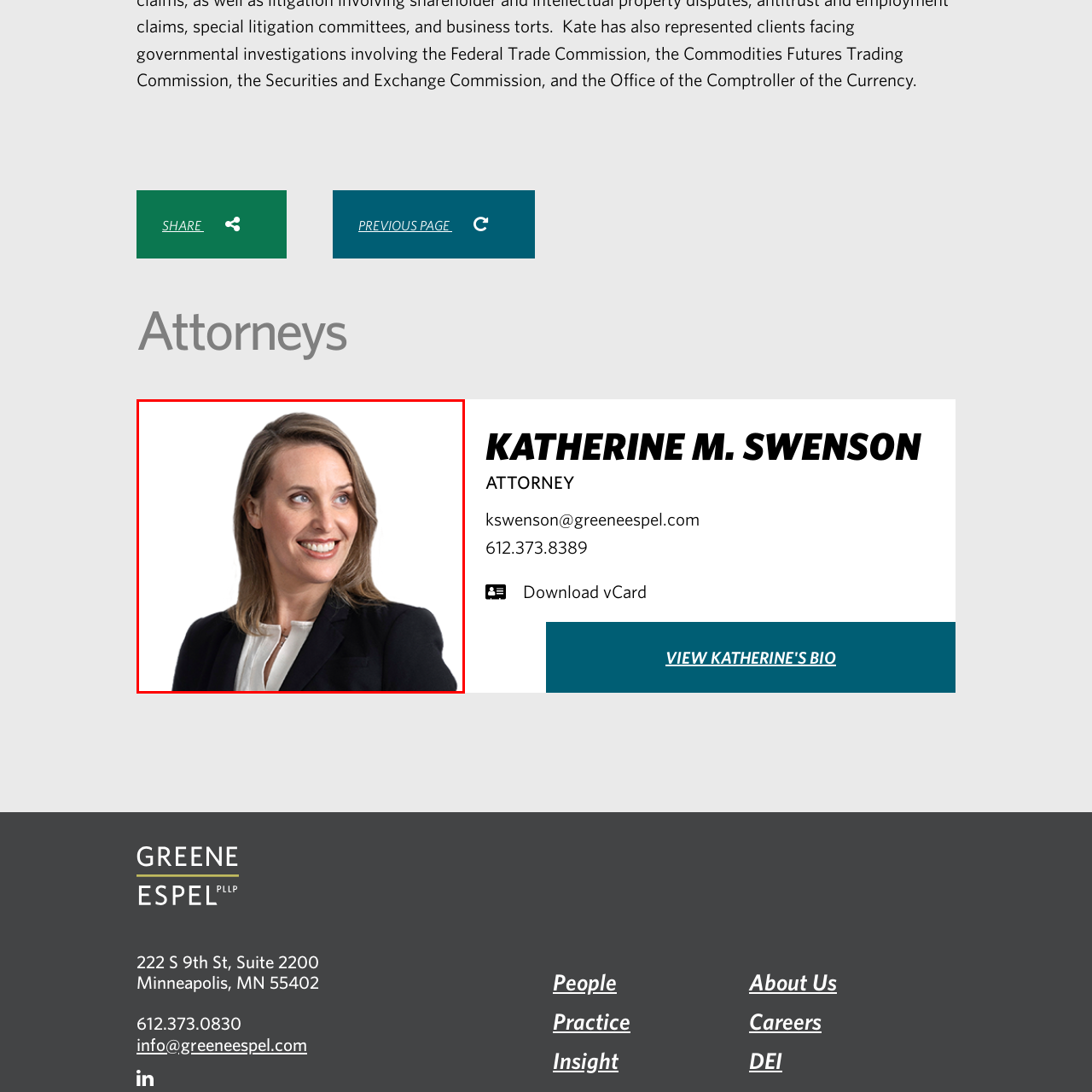What is the background color of the portrait?
Please closely examine the image within the red bounding box and provide a detailed answer based on the visual information.

The caption states that Katherine is positioned against a clean, white background, which enhances the clarity of her appearance, indicating that the background color of the portrait is white.